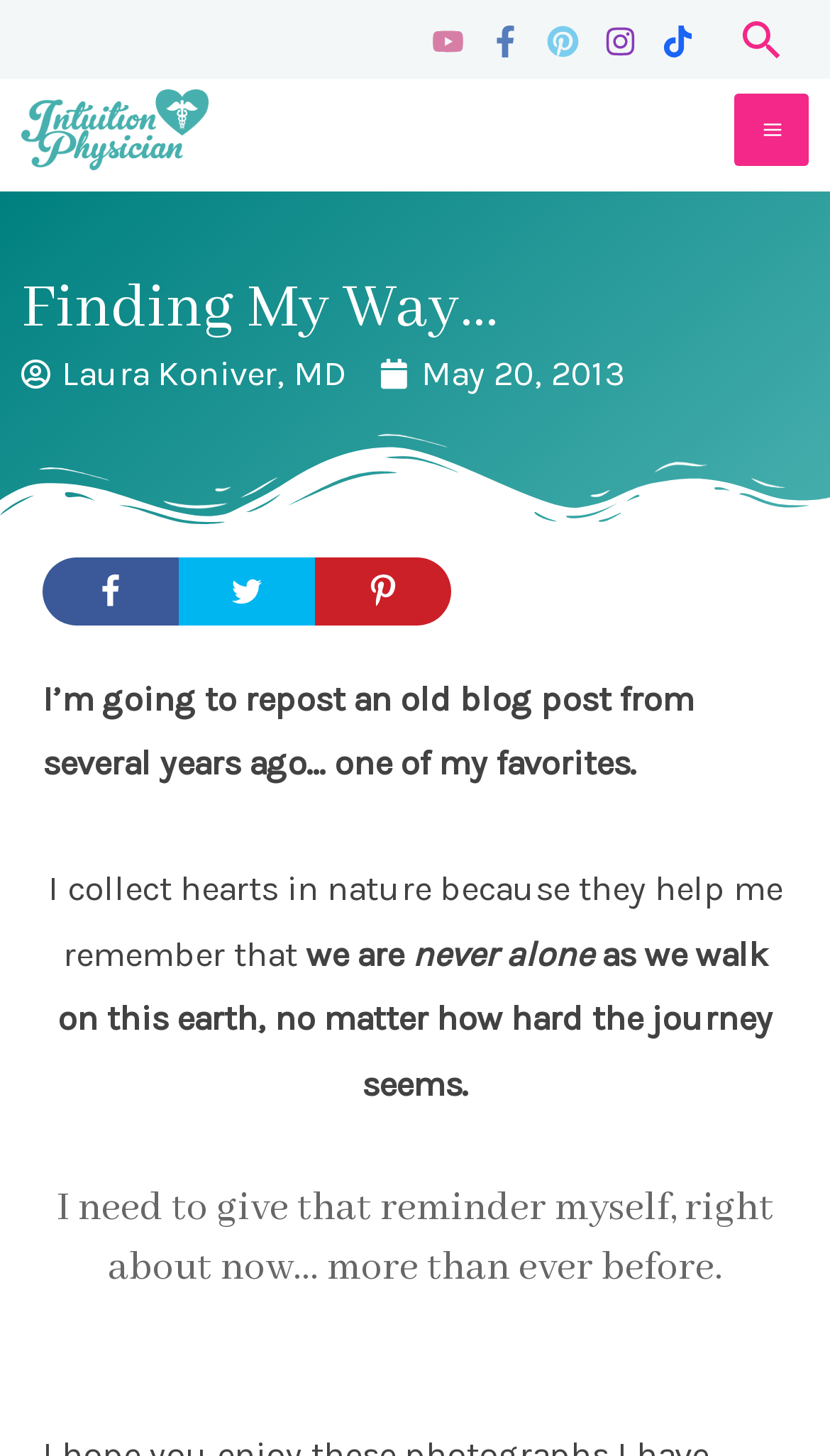Identify the bounding box coordinates for the region to click in order to carry out this instruction: "Visit YouTube". Provide the coordinates using four float numbers between 0 and 1, formatted as [left, top, right, bottom].

[0.521, 0.017, 0.559, 0.039]